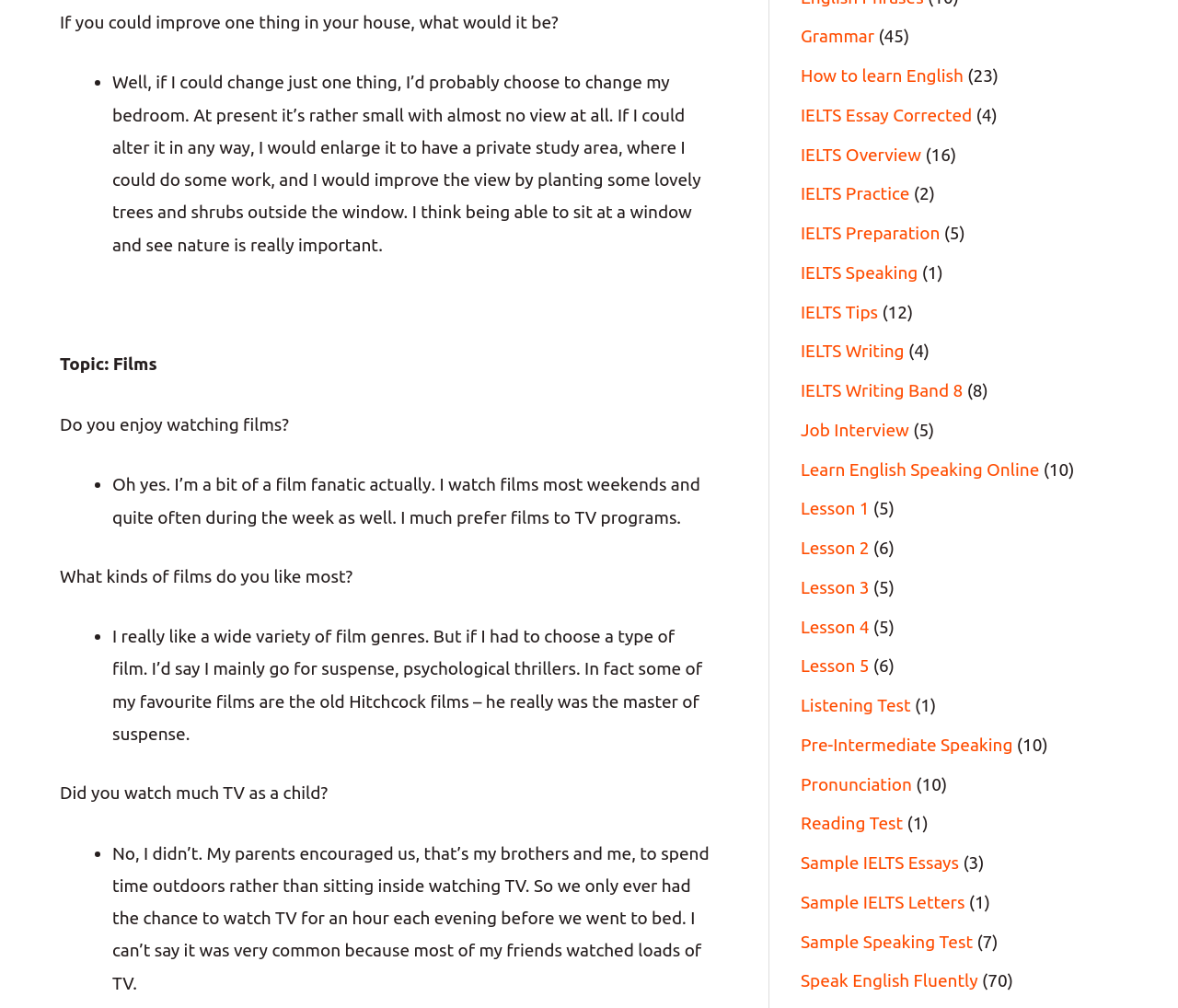Highlight the bounding box coordinates of the element that should be clicked to carry out the following instruction: "Explore 'IELTS Speaking'". The coordinates must be given as four float numbers ranging from 0 to 1, i.e., [left, top, right, bottom].

[0.68, 0.26, 0.779, 0.28]